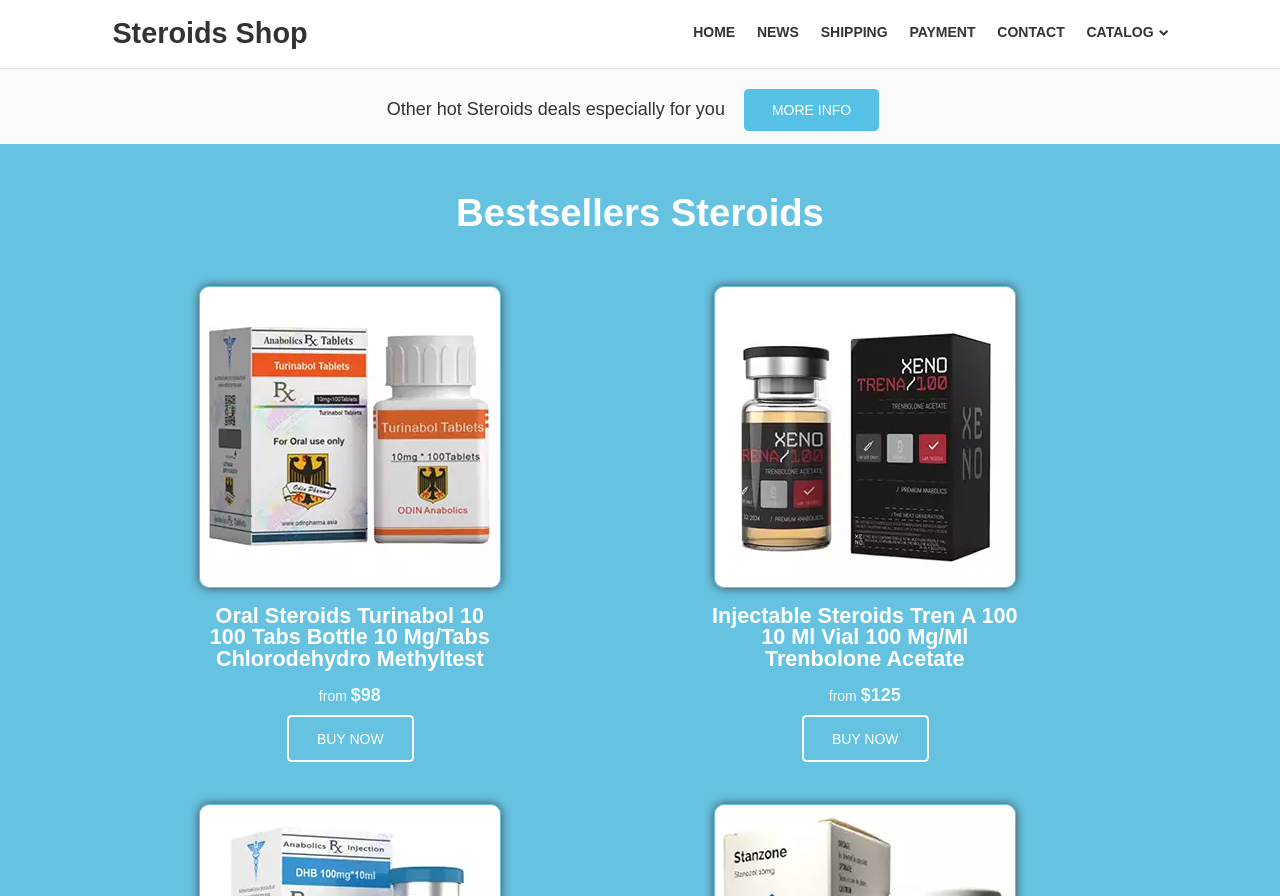Consider the image and give a detailed and elaborate answer to the question: 
What is the name of the steroids shop?

I found the answer by looking at the top navigation bar, where there are several links, and one of them is 'Steroids Shop'.